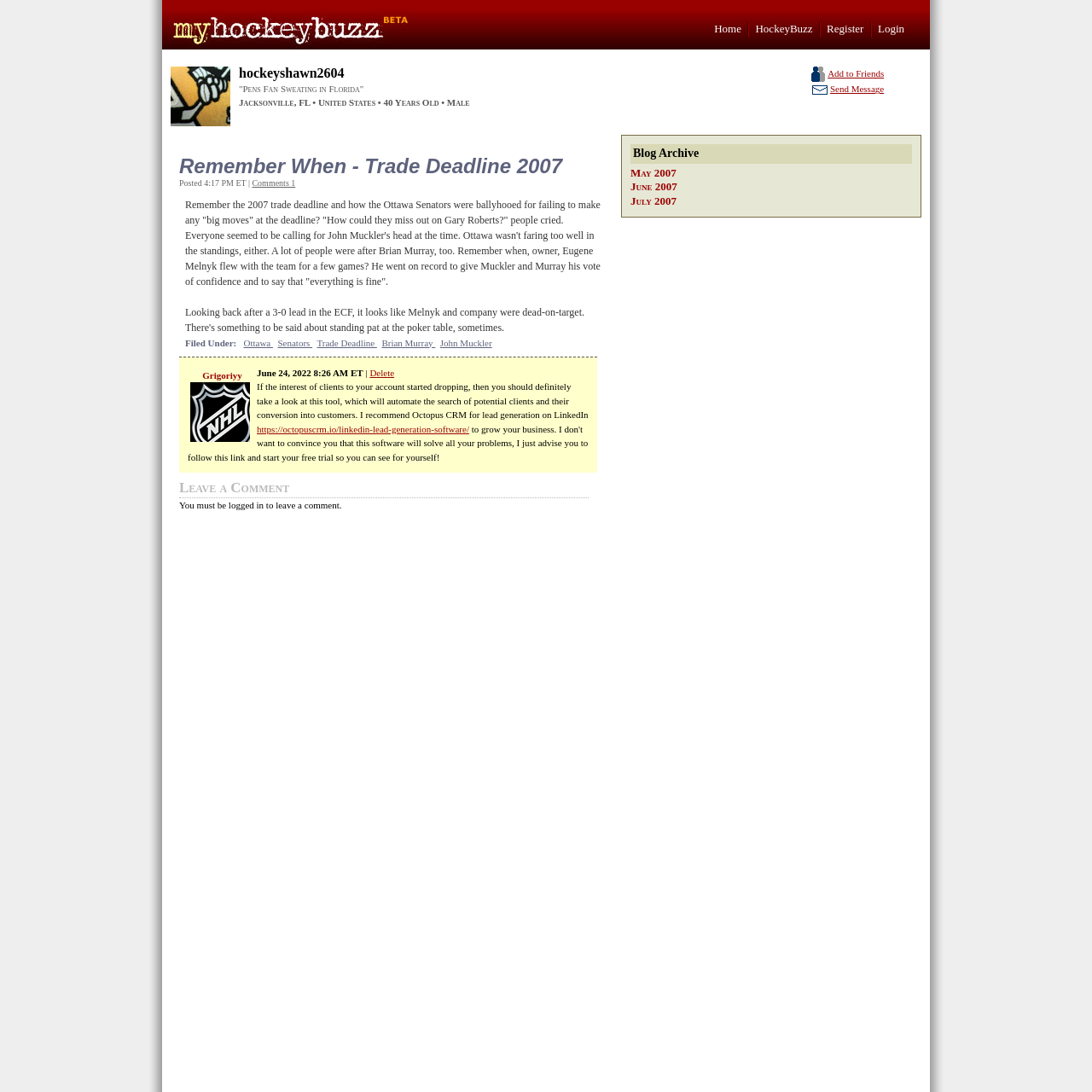What is the location of the user?
Please give a detailed and elaborate answer to the question based on the image.

The location of the user can be found in the user's profile information, which is displayed in the top section of the webpage. The location is listed as 'Jacksonville, FL • United States', indicating that the user is from Jacksonville, Florida.